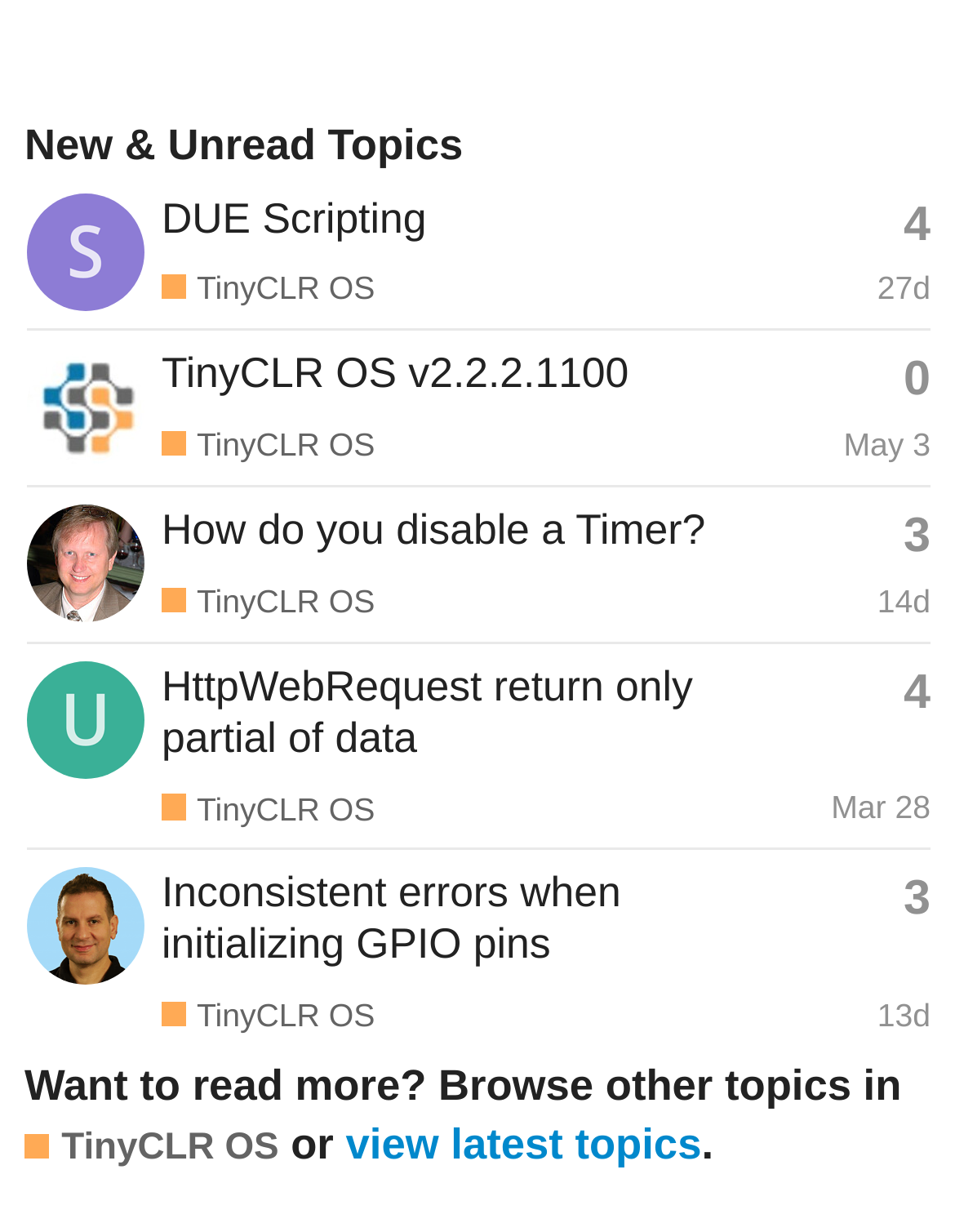Determine the bounding box of the UI component based on this description: "aria-label="Dat_Tran's profile, latest poster"". The bounding box coordinates should be four float values between 0 and 1, i.e., [left, top, right, bottom].

[0.028, 0.313, 0.151, 0.347]